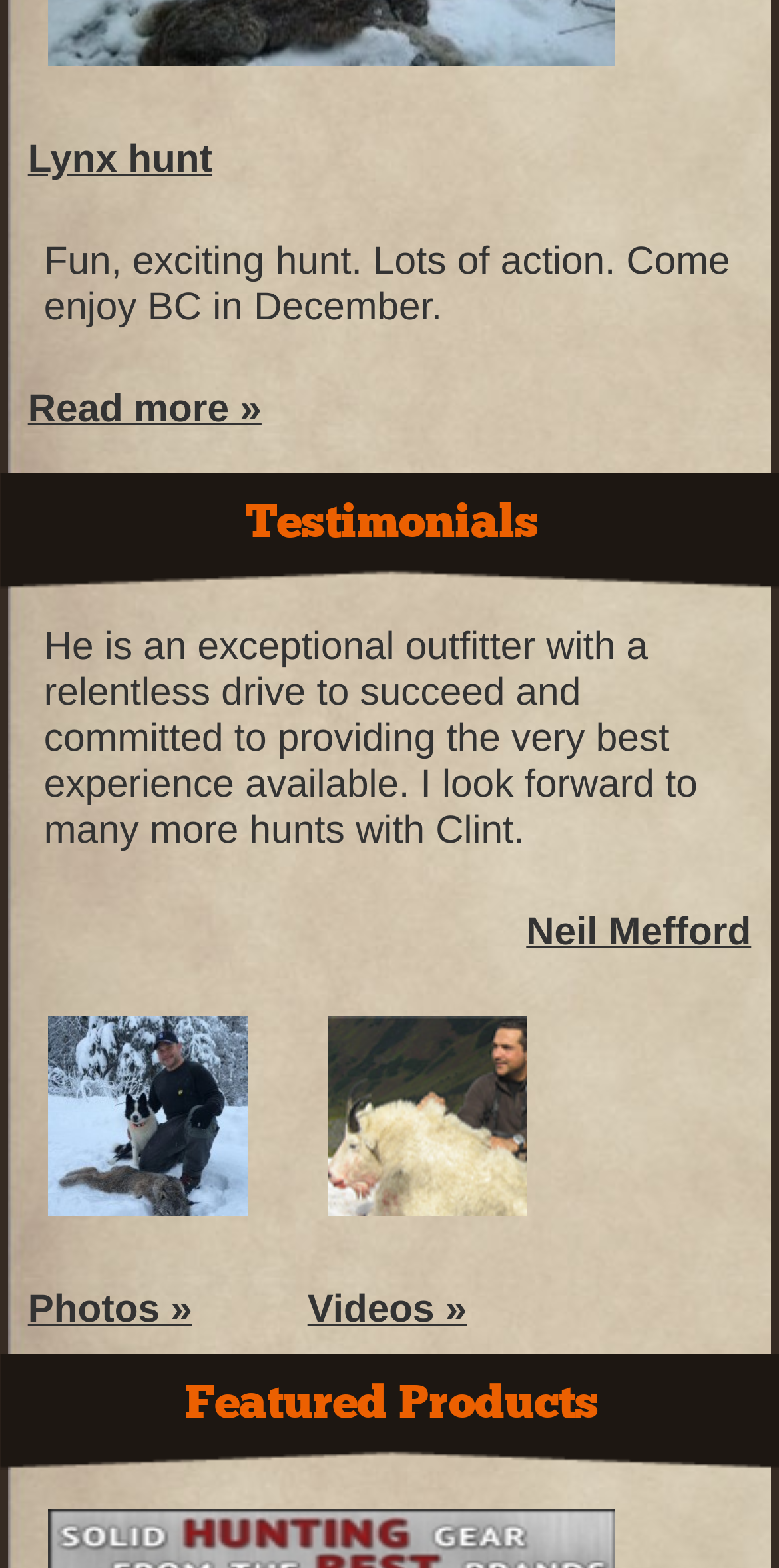Please predict the bounding box coordinates of the element's region where a click is necessary to complete the following instruction: "Read more about the hunt". The coordinates should be represented by four float numbers between 0 and 1, i.e., [left, top, right, bottom].

[0.036, 0.247, 0.336, 0.275]